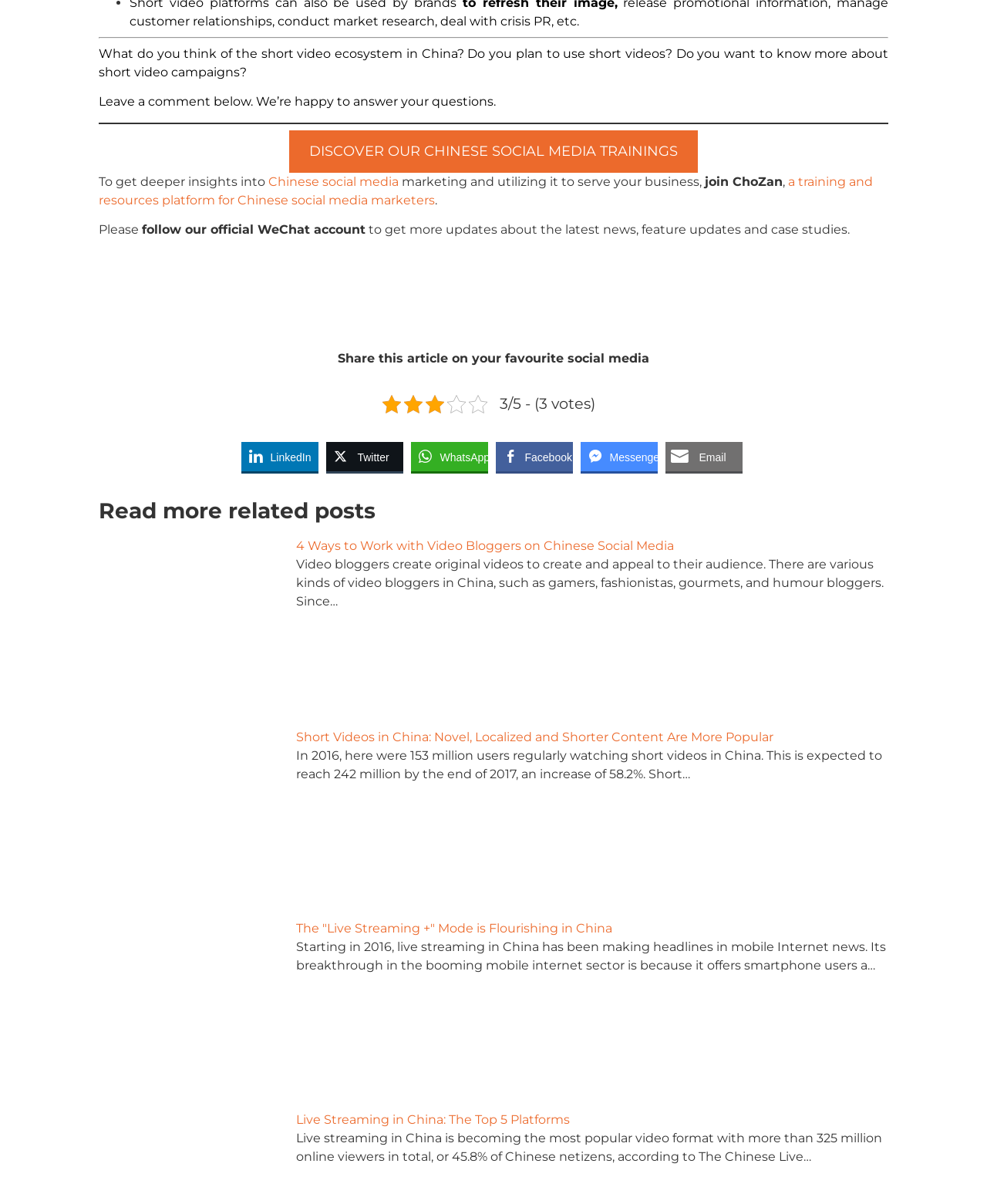What is the topic of discussion in the article?
Please describe in detail the information shown in the image to answer the question.

The topic of discussion in the article can be inferred from the StaticText element with ID 227, which asks 'What do you think of the short video ecosystem in China? Do you plan to use short videos? Do you want to know more about short video campaigns?' This suggests that the article is discussing the short video ecosystem in China.